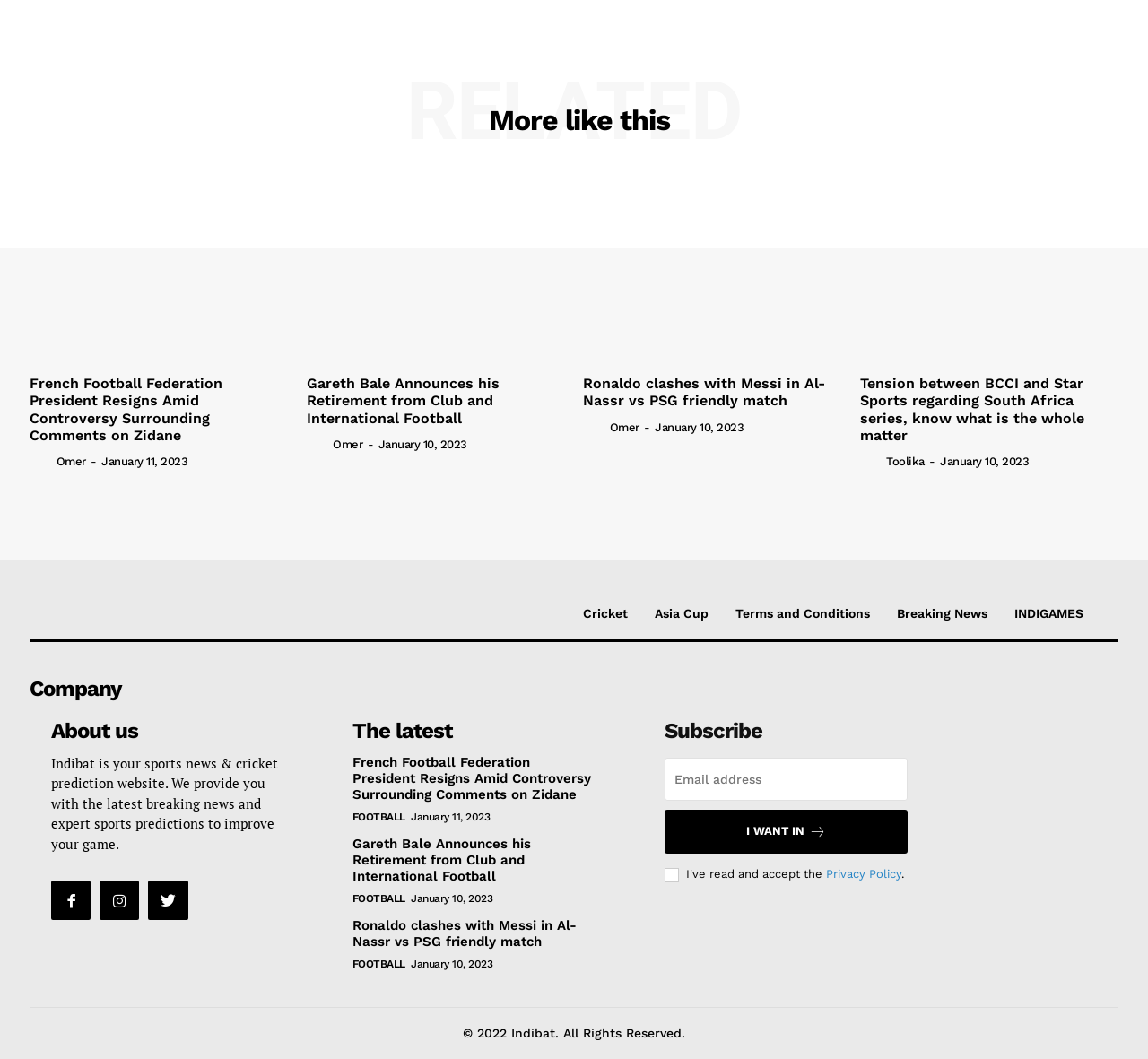Provide a one-word or short-phrase answer to the question:
What is the purpose of the textbox?

Subscribe